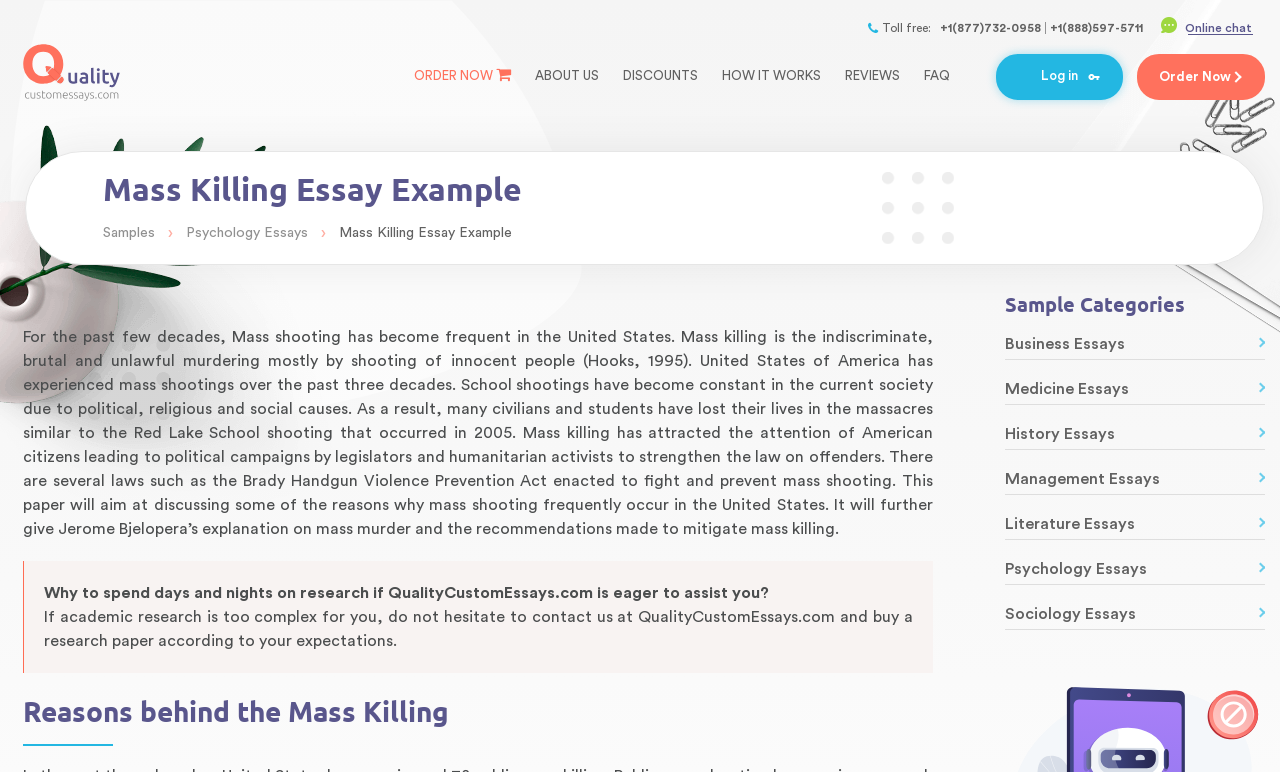Generate a detailed explanation of the webpage's features and information.

This webpage appears to be an essay example on the topic of mass killings in the United States, provided by QualityCustomEssays.com. At the top, there is a toll-free number and online chat option for customer support. Below this, there are several links to different sections of the website, including "ORDER NOW", "ABOUT US", "DISCOUNTS", "HOW IT WORKS", "REVIEWS", and "FAQ". 

On the left side, there is a navigation menu with links to "Log in", "Samples", and various essay categories such as "Psychology Essays", "Business Essays", and "History Essays". 

The main content of the webpage is an essay that discusses the reasons behind mass shootings in the United States. The essay begins with an introduction to the topic, followed by a brief overview of the history of mass shootings in the US. It then delves into the reasons why mass shootings frequently occur, citing Jerome Bjelopera's explanation on mass murder and the recommendations made to mitigate mass killing.

Below the essay, there are two promotional paragraphs encouraging users to seek assistance from QualityCustomEssays.com if they find academic research too complex. Finally, there is a heading "Reasons behind the Mass Killing" and a section titled "Sample Categories" with links to various essay categories.